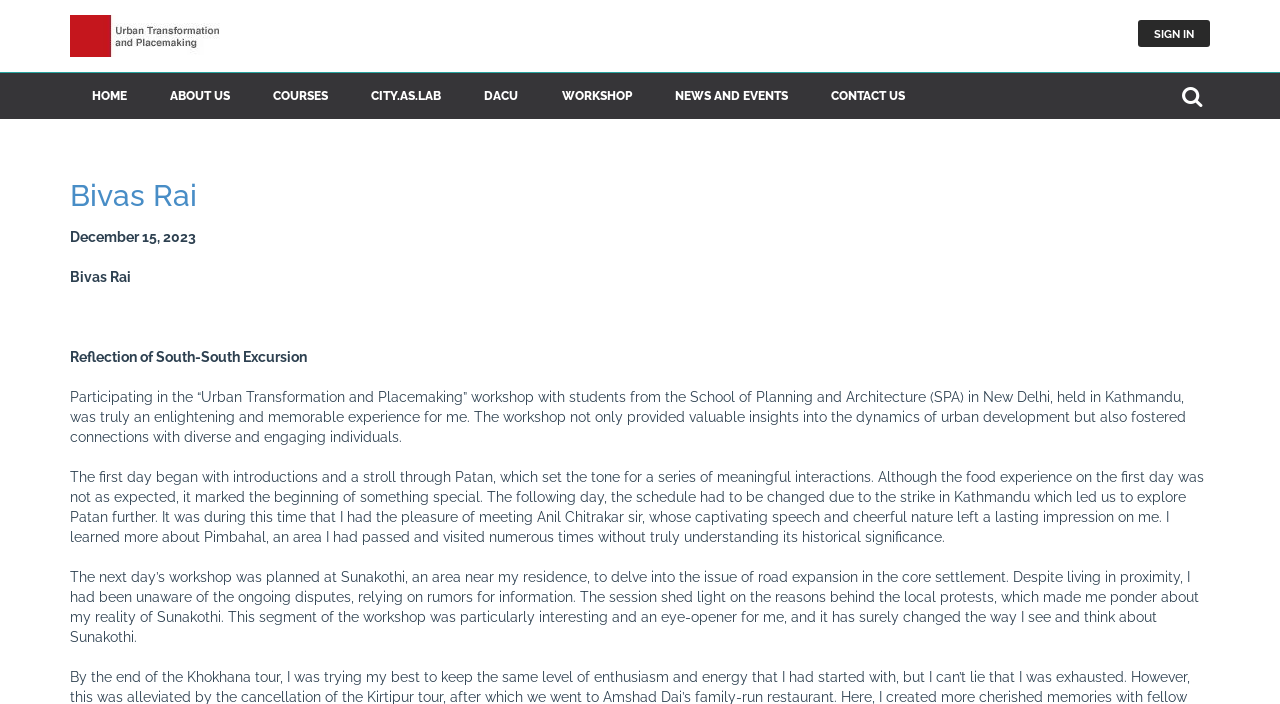Respond to the following question using a concise word or phrase: 
What is the topic of the workshop mentioned on the webpage?

Urban Transformation and Placemaking